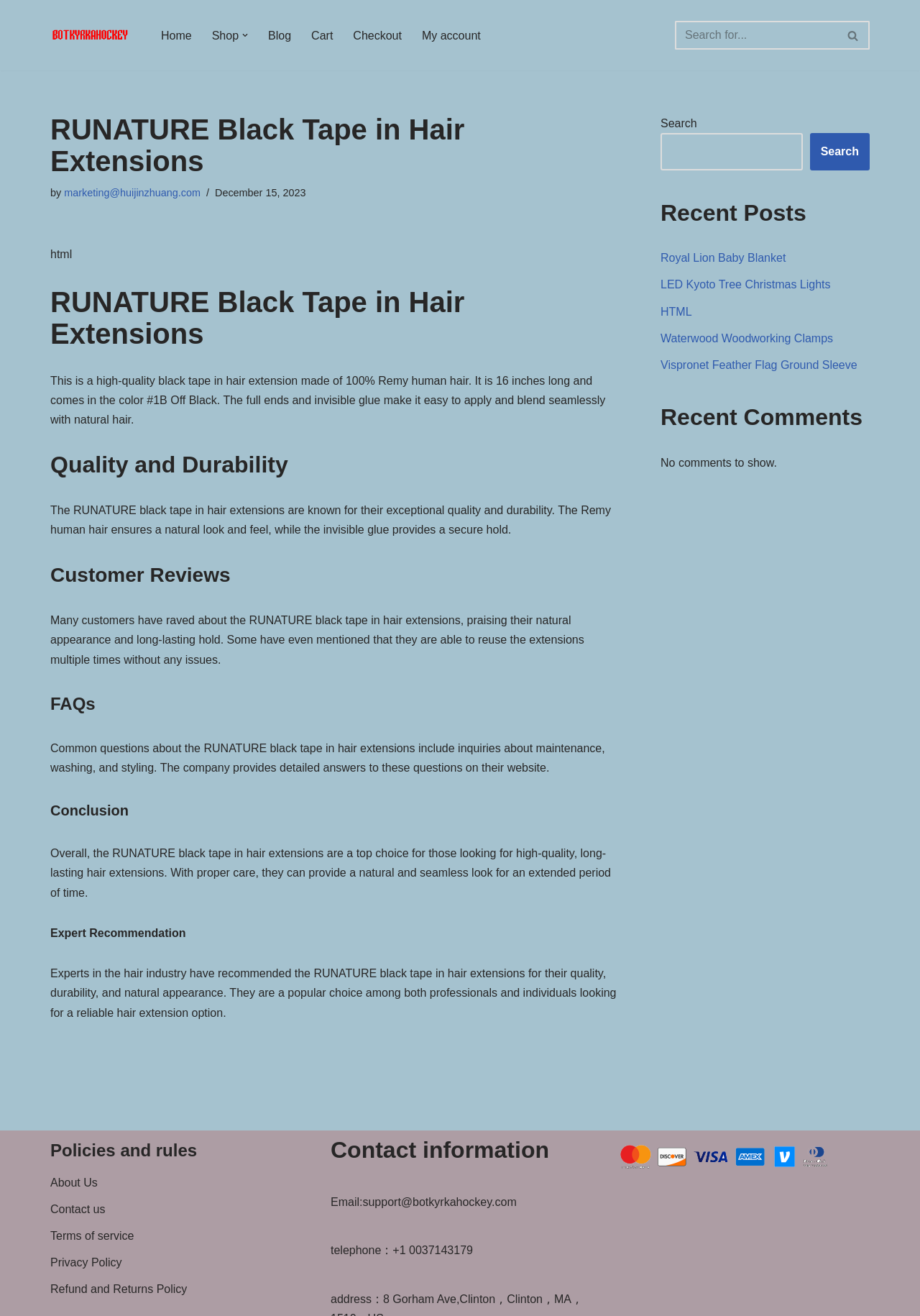Please locate the bounding box coordinates of the element that should be clicked to achieve the given instruction: "Click on TellMeWhy".

None